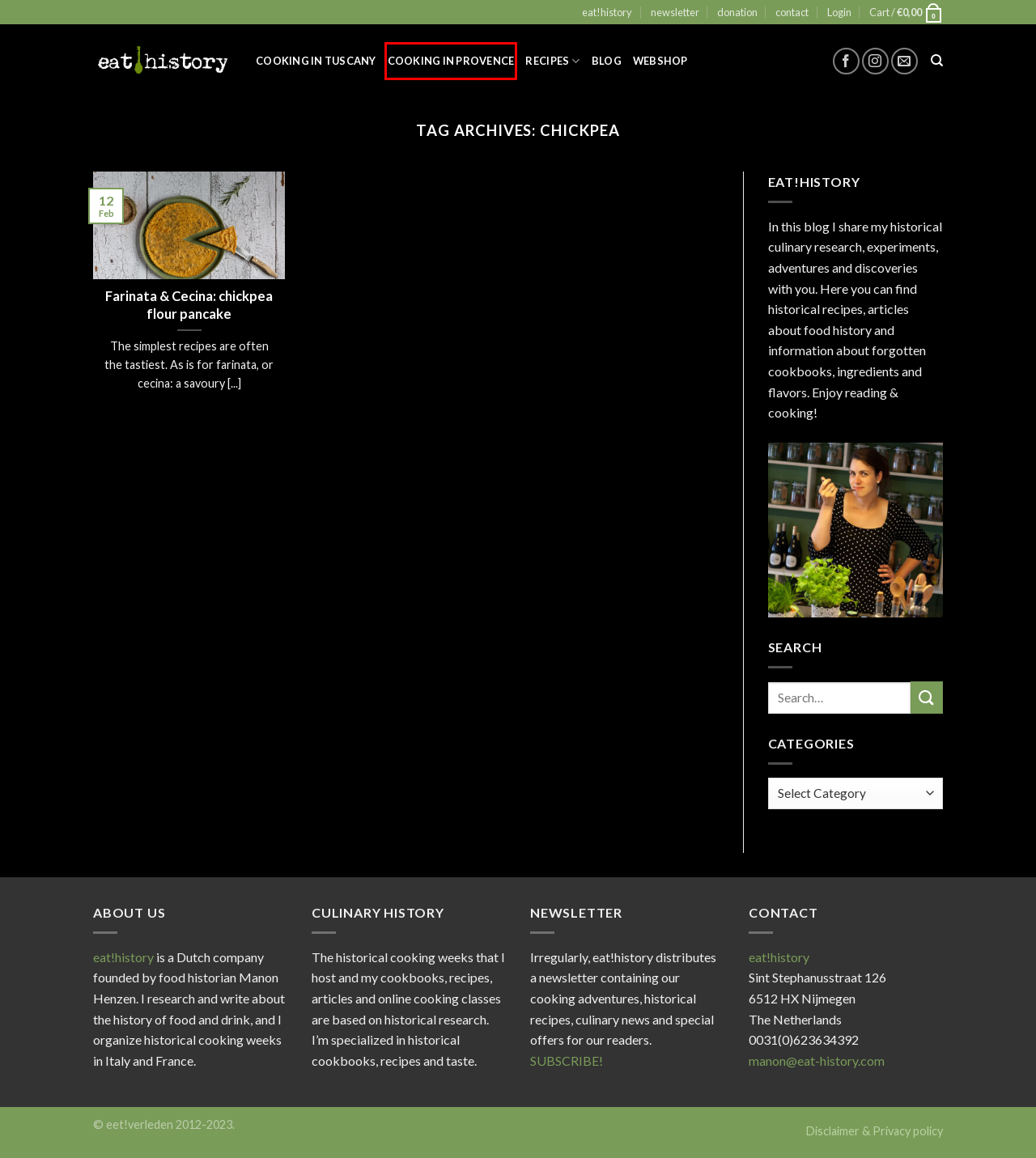Analyze the screenshot of a webpage featuring a red rectangle around an element. Pick the description that best fits the new webpage after interacting with the element inside the red bounding box. Here are the candidates:
A. Farinata & Cecina: chickpea flour pancake - Historical Cooking Classes
B. Cooking in Tuscany - Historical Cooking Classes
C. contact - Historical Cooking Classes
D. Donation - Historical Cooking Classes
E. home - Historical Cooking Classes
F. Cooking in Provence - Historical Cooking Classes
G. blog - Historical Cooking Classes
H. eat!history - Historical Cooking Classes

F